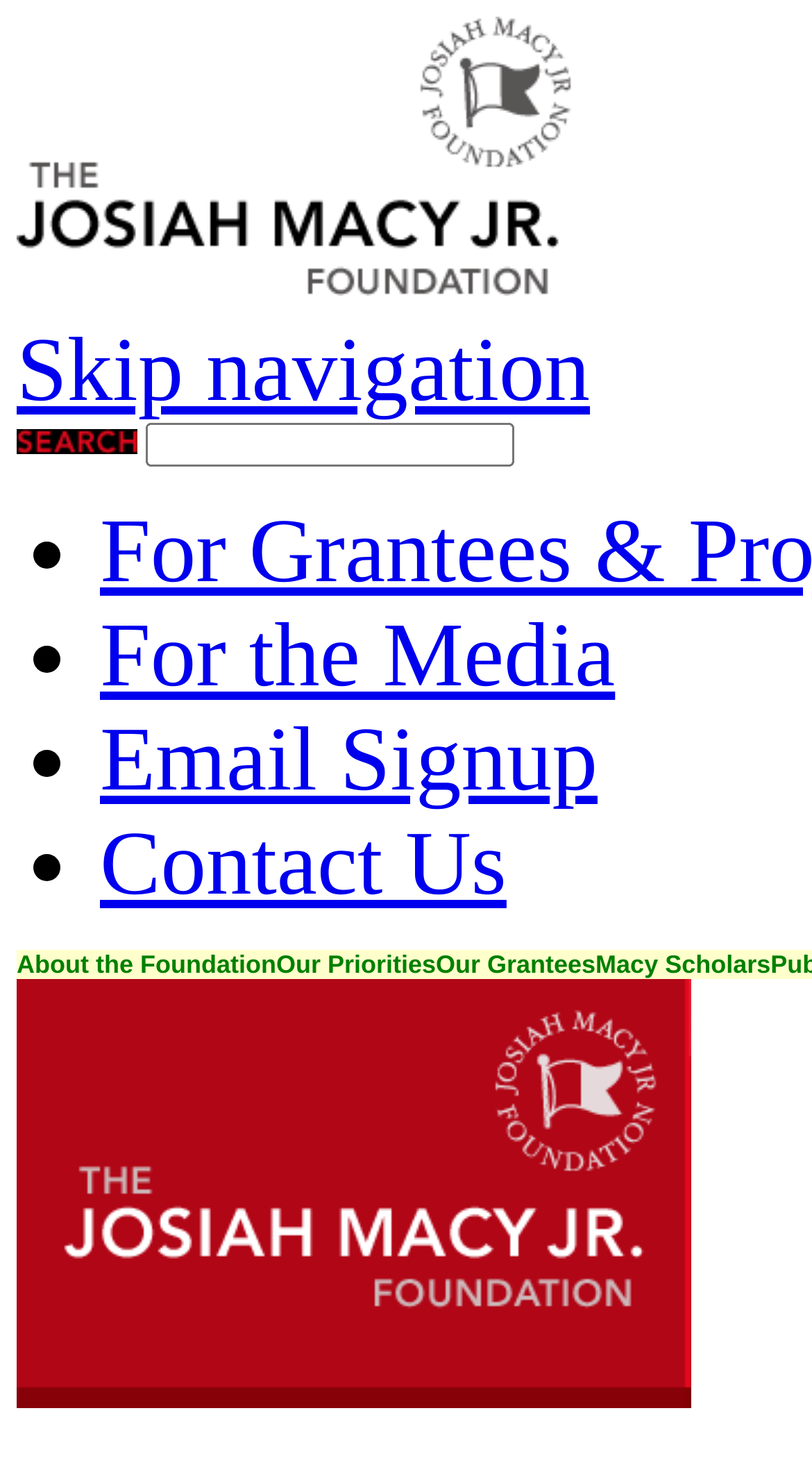Please determine the bounding box coordinates of the section I need to click to accomplish this instruction: "Go to TOP GOLF COMMUNITIES".

None